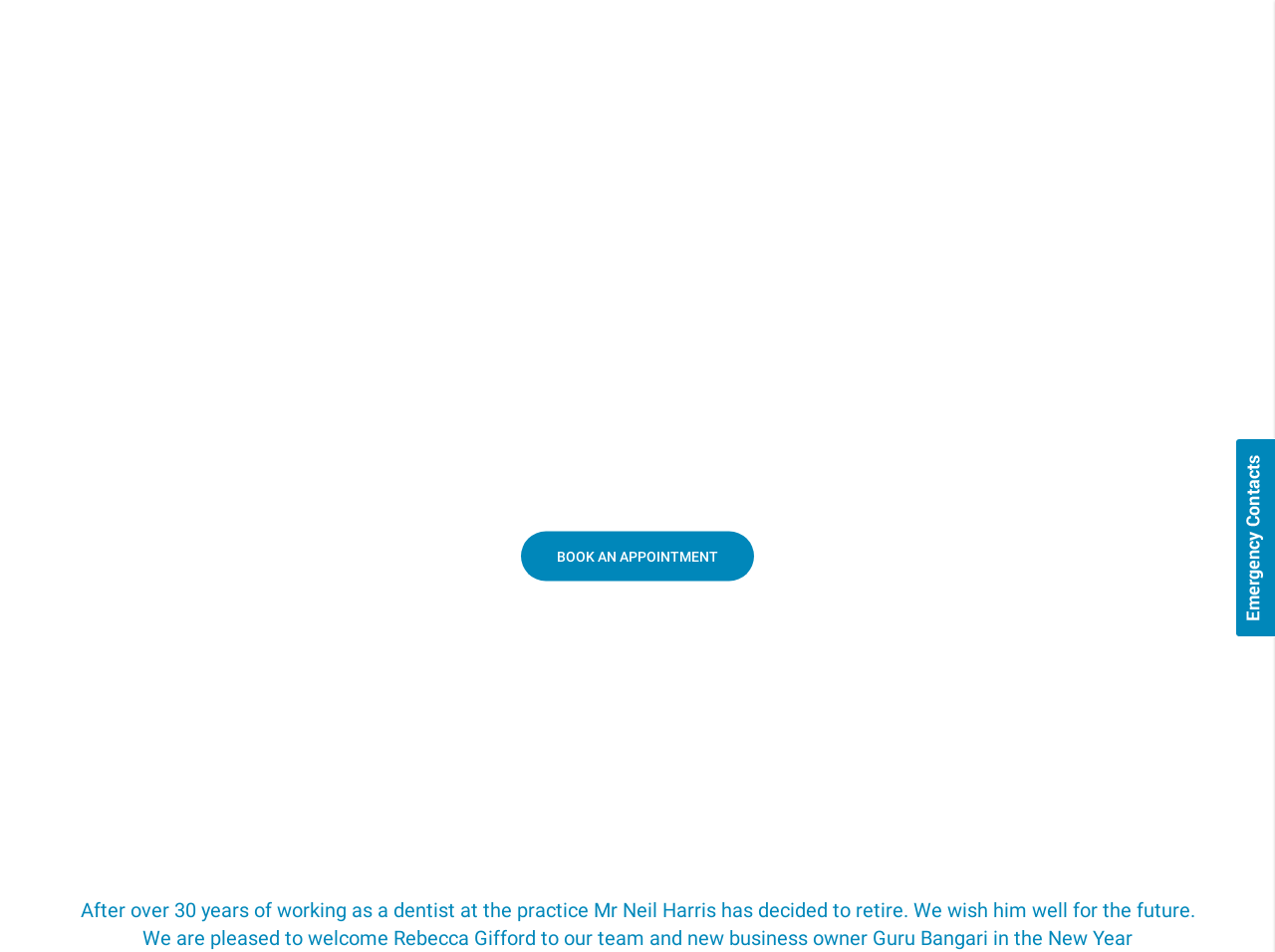What is the name of the dental practice?
Based on the image, provide your answer in one word or phrase.

Harris and Moor Dental Practice